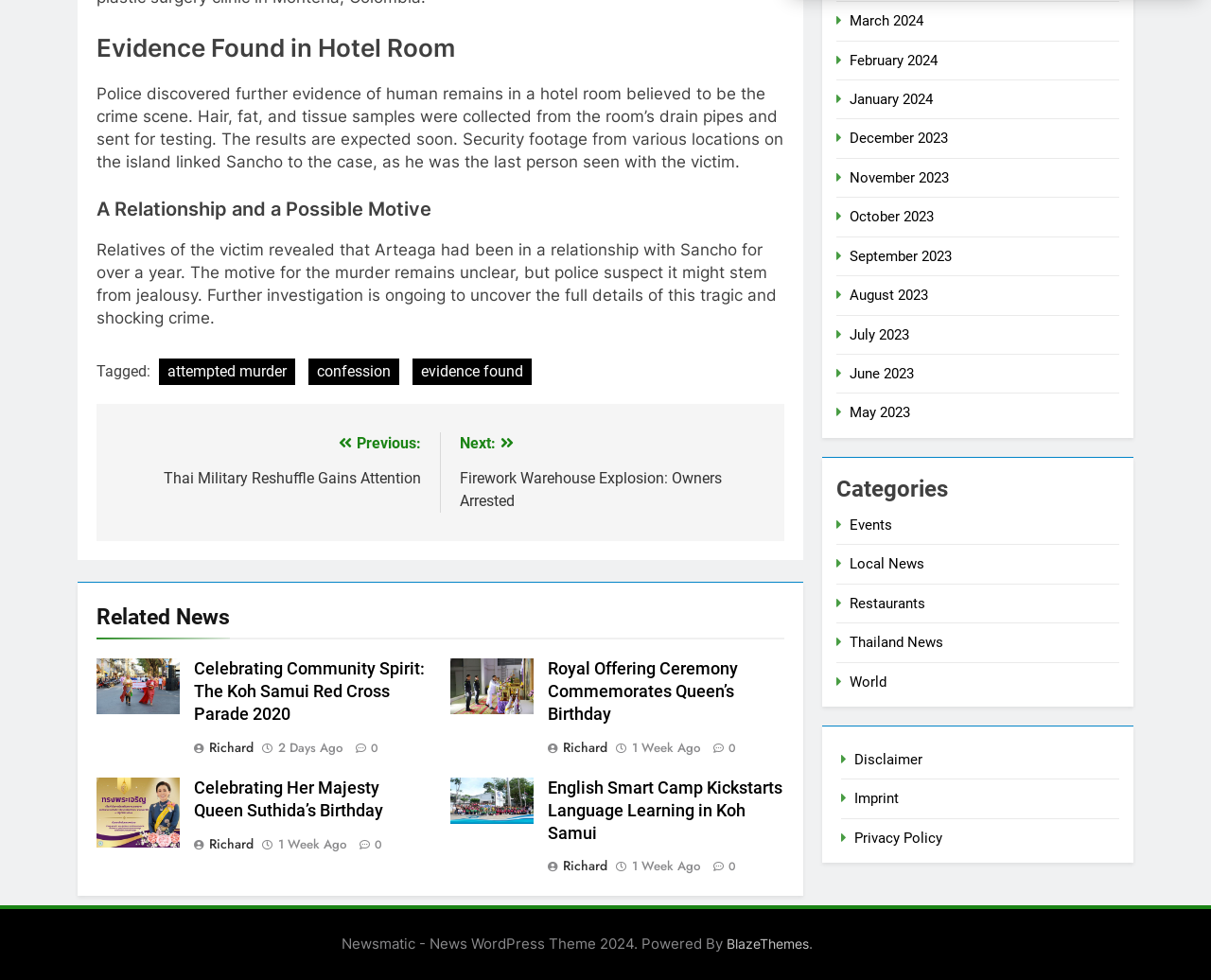Please specify the bounding box coordinates of the area that should be clicked to accomplish the following instruction: "View the 'Celebrating Community Spirit: The Koh Samui Red Cross Parade 2020' news". The coordinates should consist of four float numbers between 0 and 1, i.e., [left, top, right, bottom].

[0.16, 0.672, 0.356, 0.741]